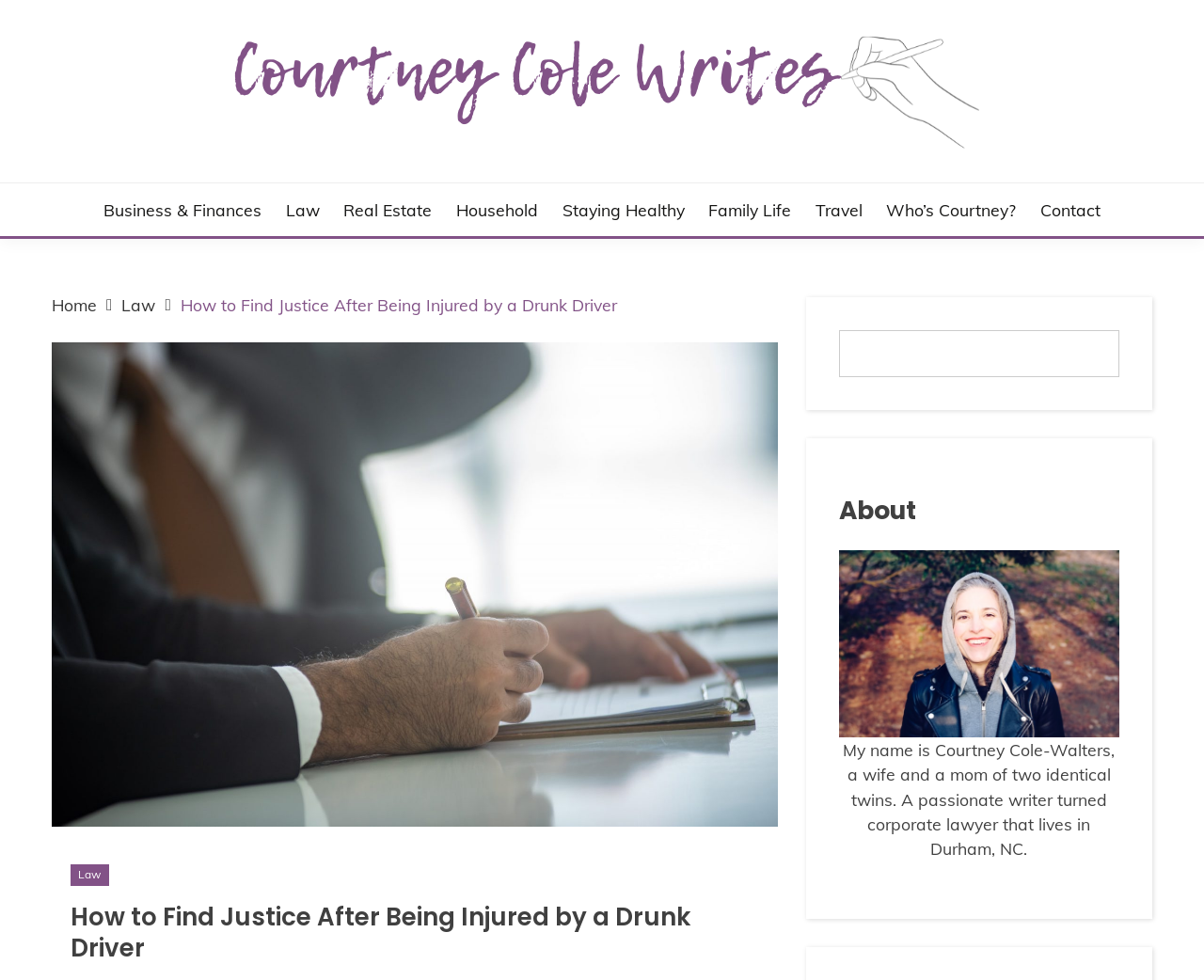Determine the bounding box coordinates for the area you should click to complete the following instruction: "read about the author".

[0.7, 0.754, 0.926, 0.876]